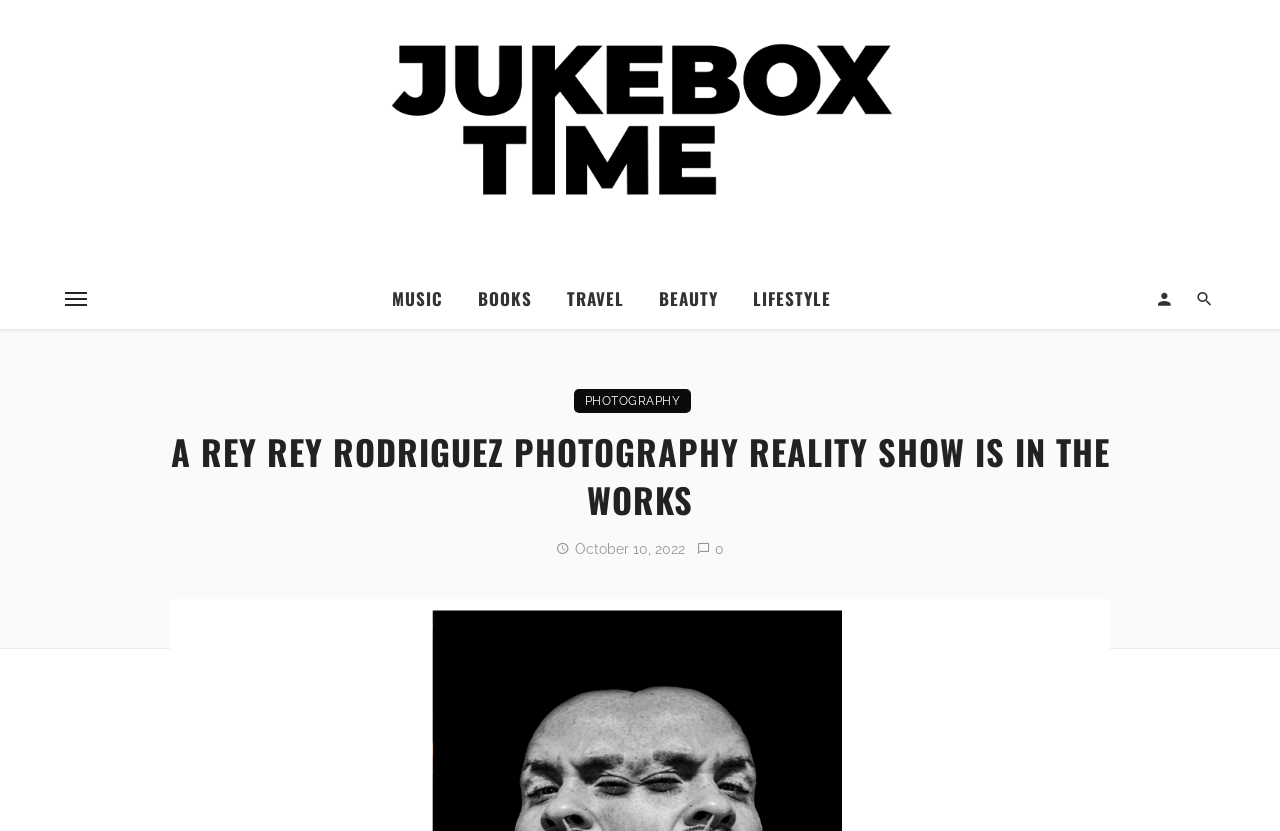Locate the bounding box coordinates of the element you need to click to accomplish the task described by this instruction: "Check the time of the post".

[0.435, 0.651, 0.535, 0.67]